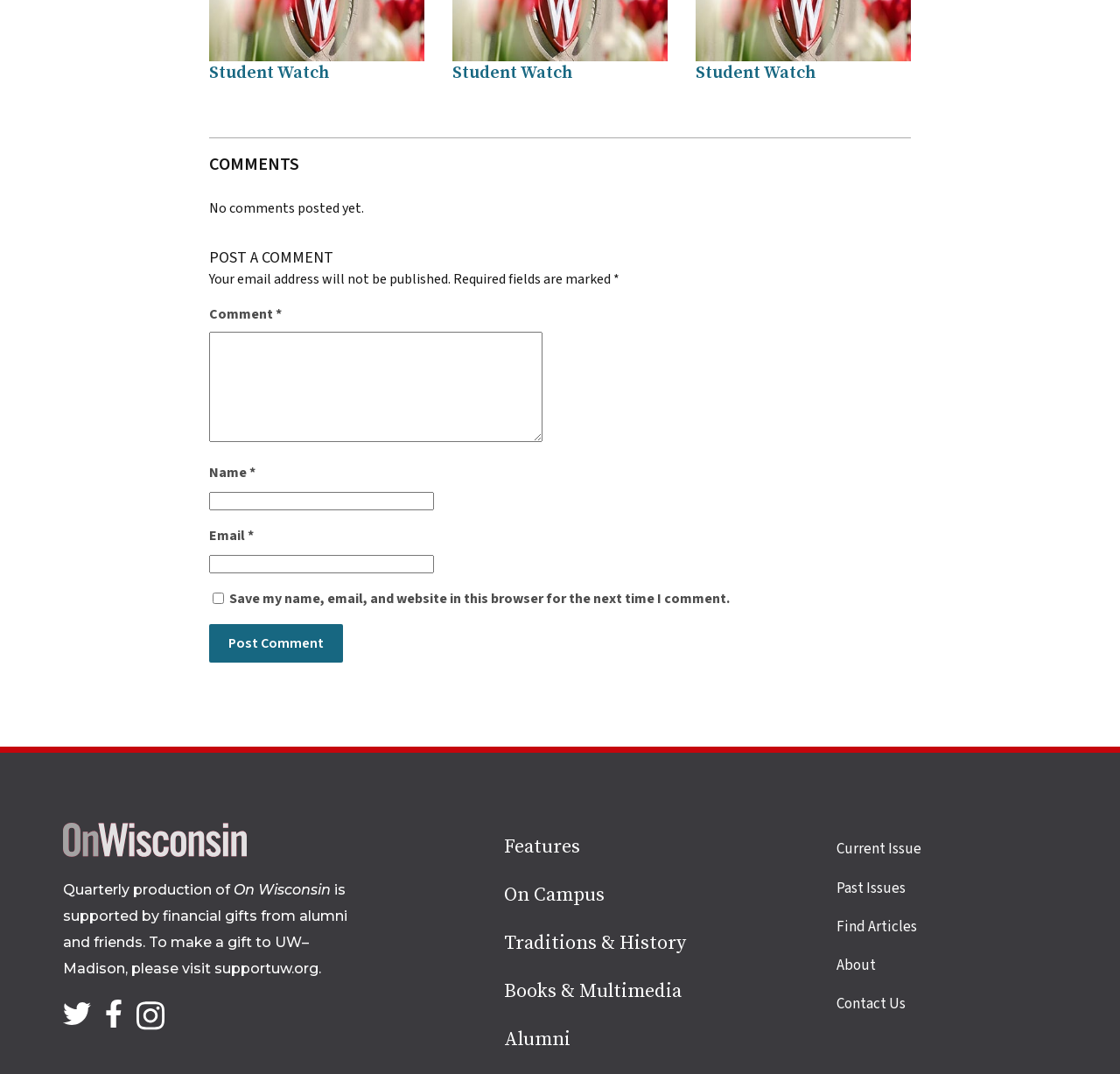Identify the bounding box coordinates for the region to click in order to carry out this instruction: "Click on the 'Post Comment' button". Provide the coordinates using four float numbers between 0 and 1, formatted as [left, top, right, bottom].

[0.187, 0.581, 0.306, 0.617]